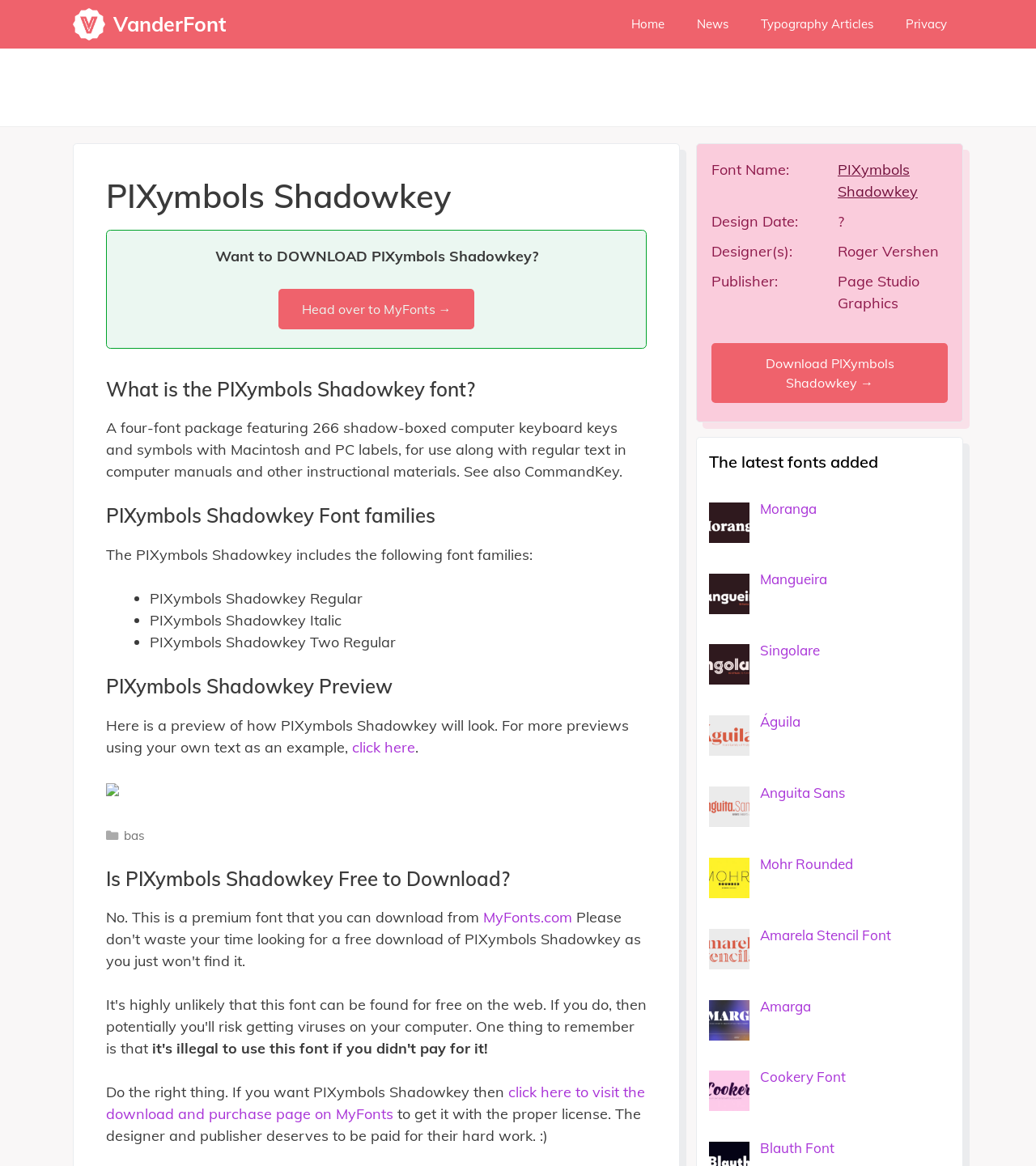Specify the bounding box coordinates of the element's area that should be clicked to execute the given instruction: "Visit the 'MyFonts' website". The coordinates should be four float numbers between 0 and 1, i.e., [left, top, right, bottom].

[0.269, 0.248, 0.458, 0.282]